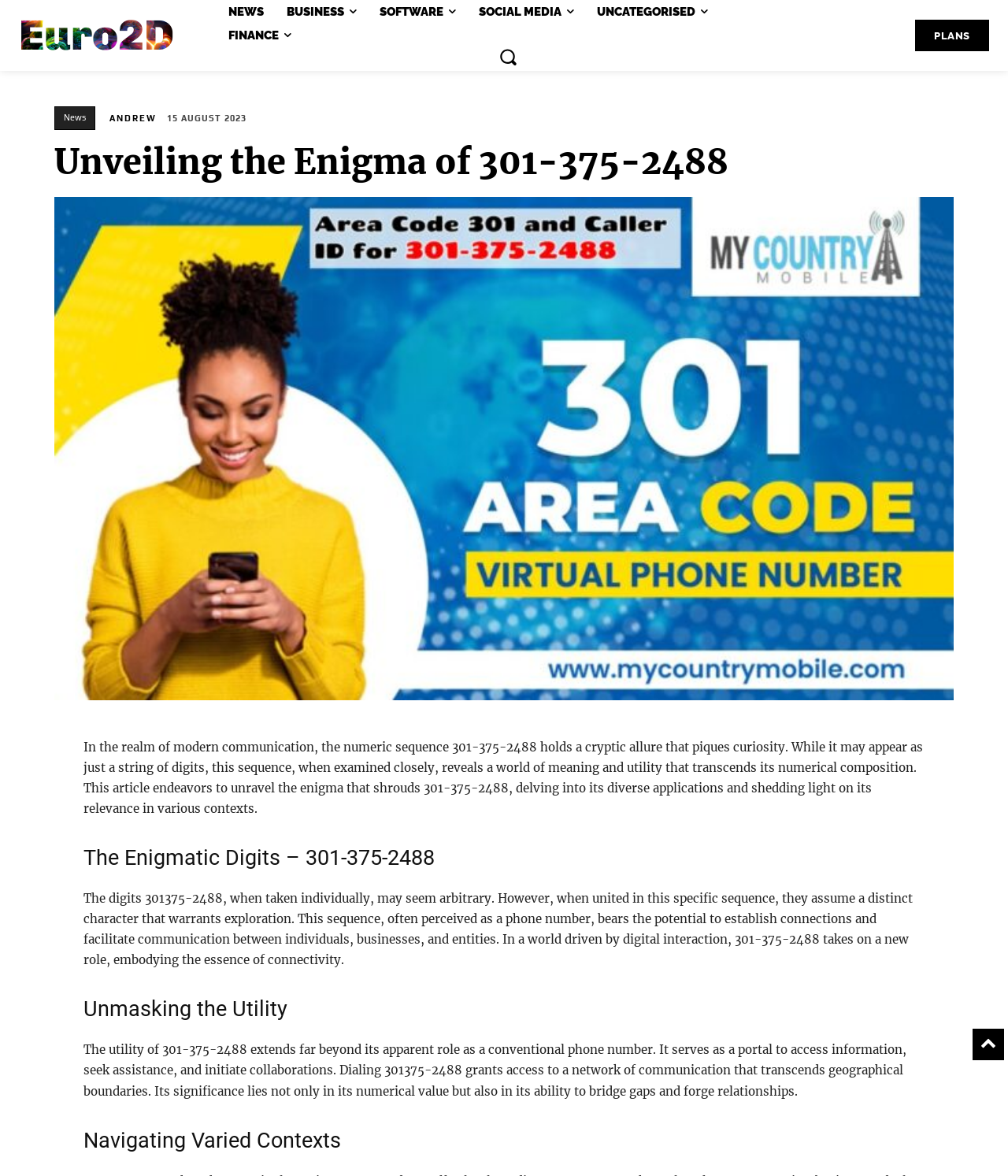Please determine the bounding box coordinates of the clickable area required to carry out the following instruction: "Read ANDREW's article". The coordinates must be four float numbers between 0 and 1, represented as [left, top, right, bottom].

[0.109, 0.09, 0.155, 0.111]